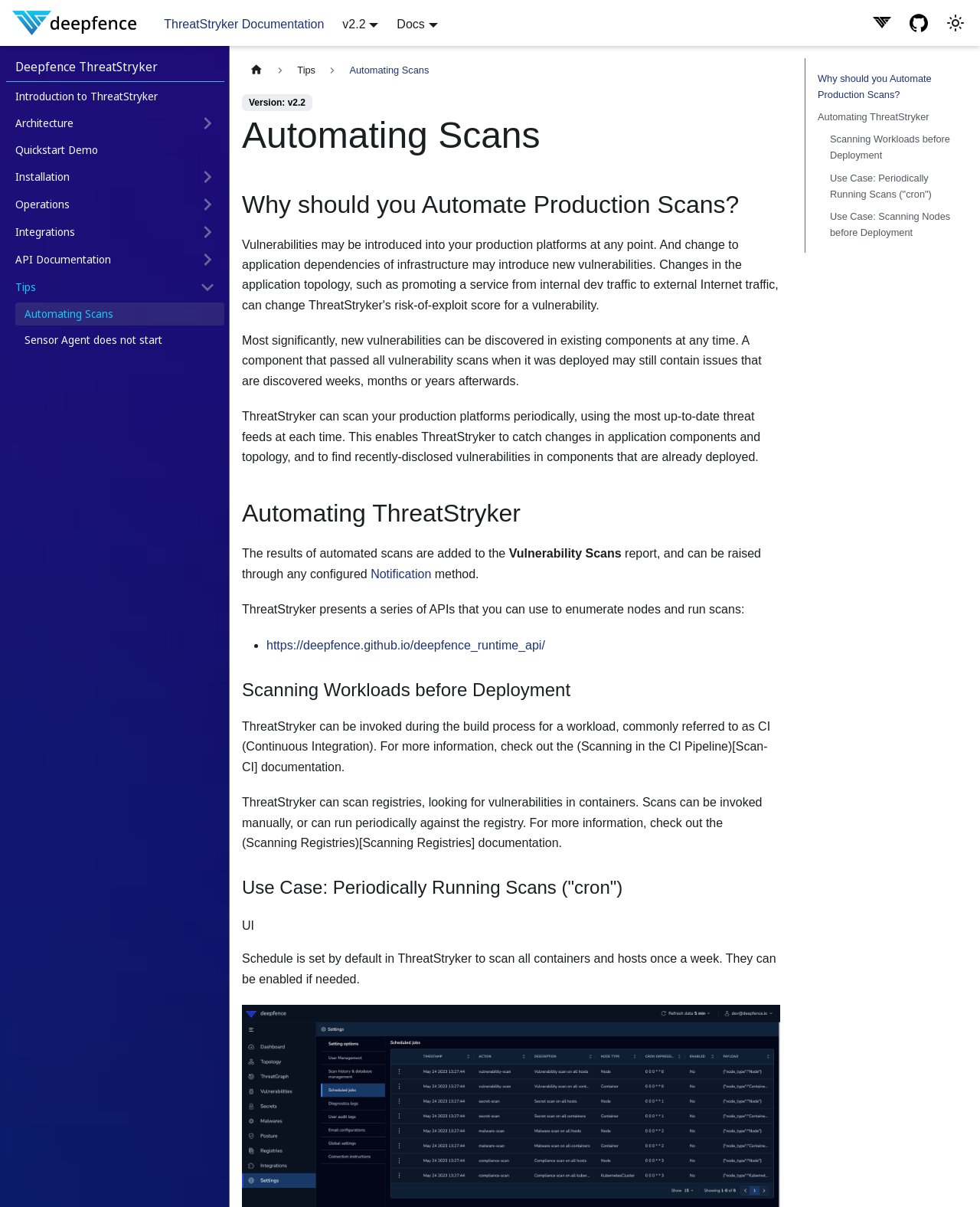Find the bounding box coordinates for the area that must be clicked to perform this action: "View the 'Scanning Workloads before Deployment' page".

[0.847, 0.109, 0.975, 0.135]